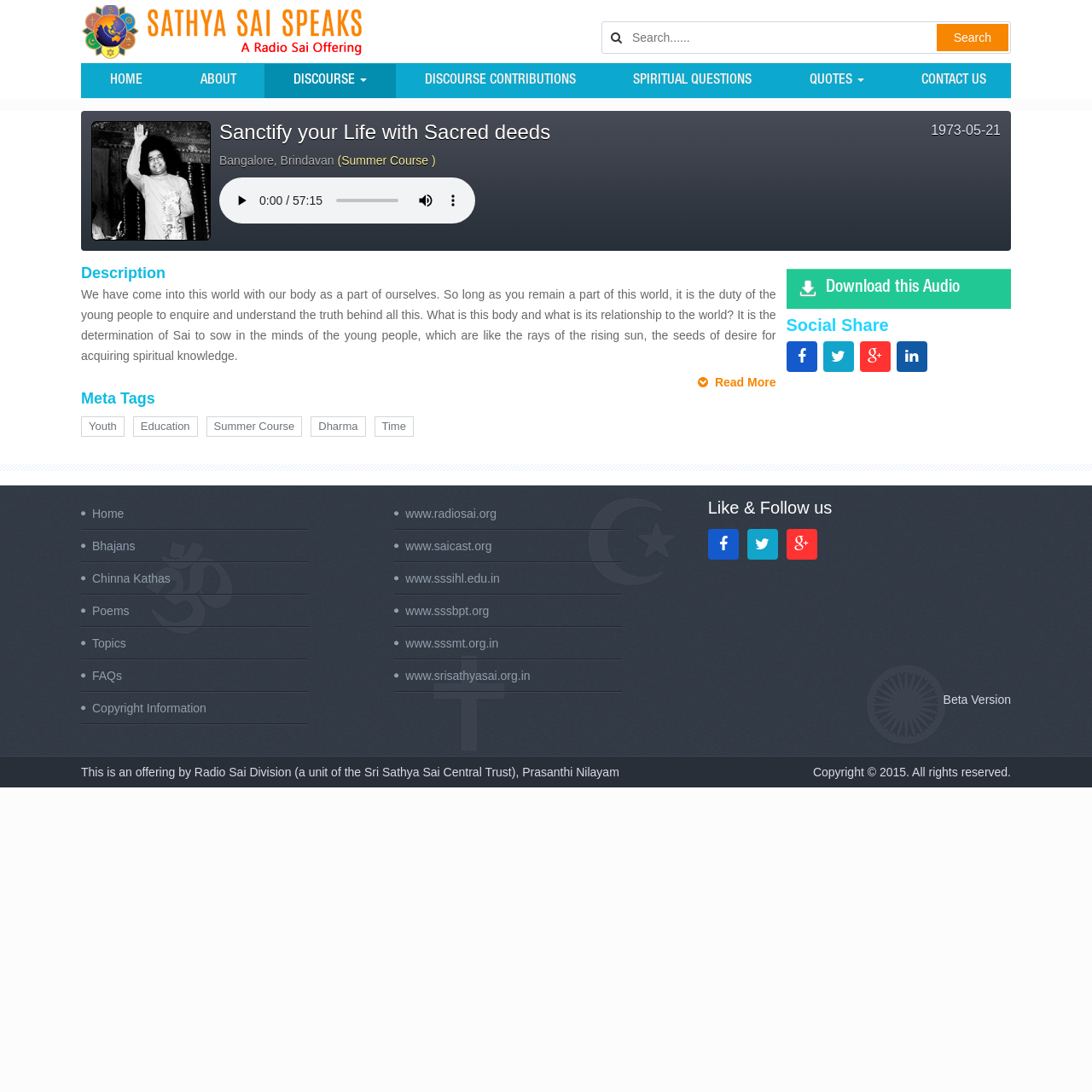Detail the features and information presented on the webpage.

This webpage is dedicated to Sai Discourse, with a focus on audio clips. At the top, there is a search bar with a "Search" button next to it. Below the search bar, there is a navigation menu with links to "HOME", "ABOUT", "DISCOURSE", "DISCOURSE CONTRIBUTIONS", "SPIRITUAL QUESTIONS", "QUOTES", and "CONTACT US".

On the left side of the page, there is a heading "Sanctify your Life with Sacred deeds" followed by a static text "1973-05-21" and another static text "Bangalore, Brindavan (Summer Course)". Below these texts, there is an audio player with a "play" button, an audio time scrubber, a "mute" button, and a "show more media controls" button.

To the right of the audio player, there is a heading "Description" followed by a long paragraph of text discussing the importance of spiritual knowledge. Below the paragraph, there is a "Read More" link and a heading "Meta Tags" with links to "Youth", "Education", "Summer Course", "Dharma", and "Time".

Further down the page, there is a link to download the audio and a section for social sharing with links to various social media platforms. Below the social sharing section, there are links to "Home", "Bhajans", "Chinna Kathas", "Poems", "Topics", "FAQs", and "Copyright Information".

On the right side of the page, there are links to various websites, including radiosai.org, saicast.org, and others. Below these links, there is a section "Like & Follow us" with links to social media platforms. At the bottom of the page, there is a static text "Beta Version" and a copyright notice.